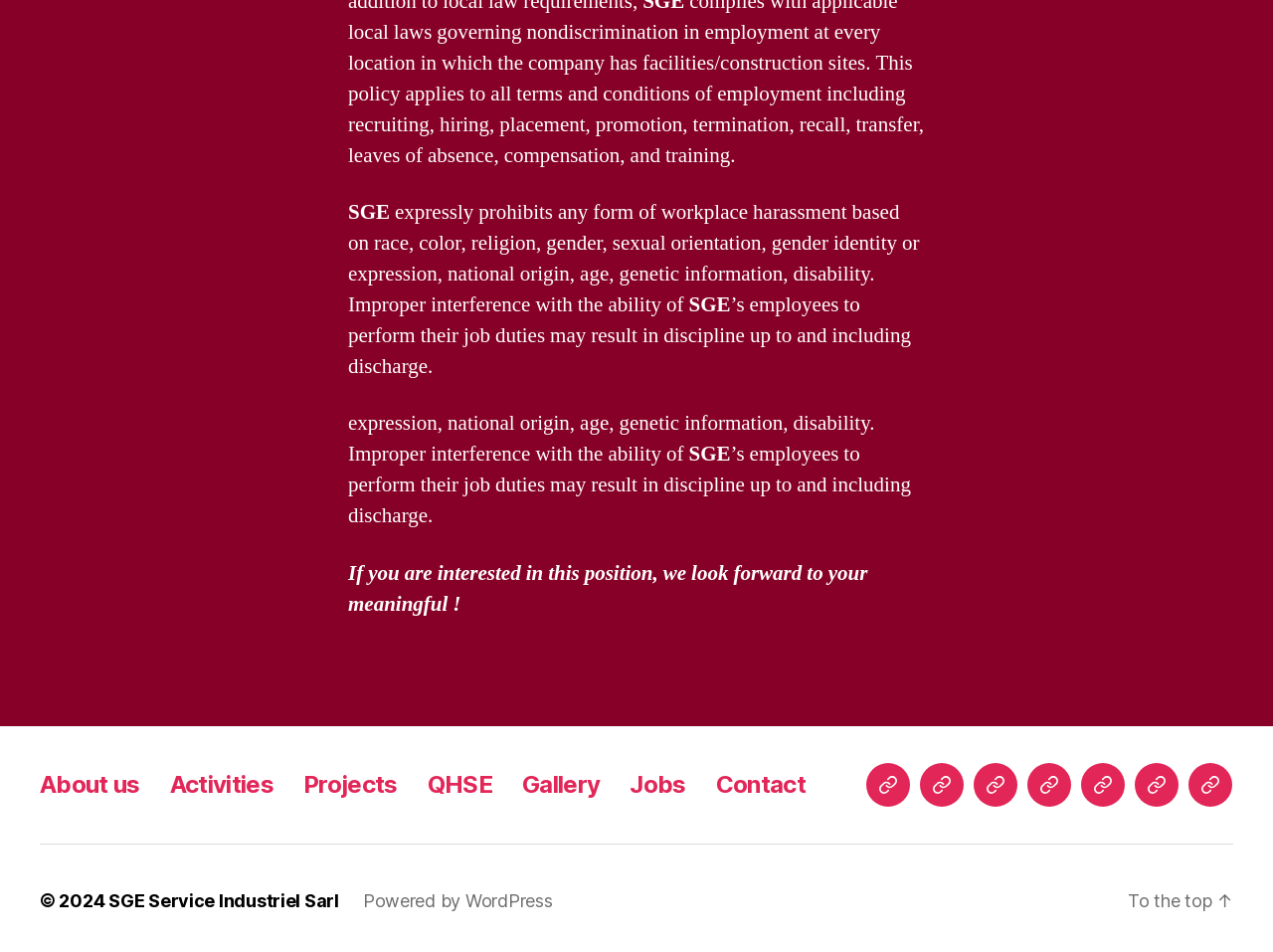Specify the bounding box coordinates of the area that needs to be clicked to achieve the following instruction: "visit SGE Service Industriel Sarl website".

[0.085, 0.953, 0.266, 0.974]